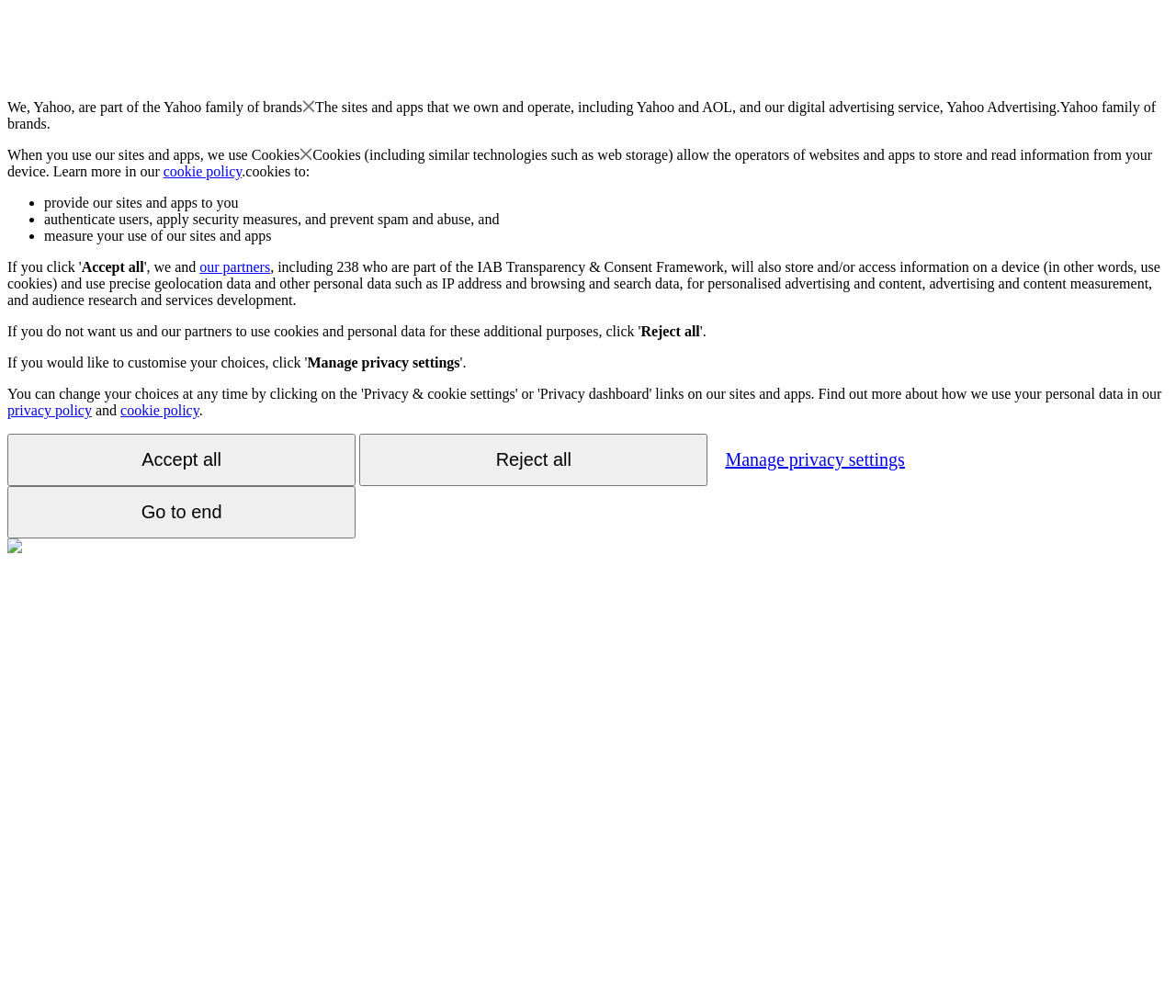Bounding box coordinates must be specified in the format (top-left x, top-left y, bottom-right x, bottom-right y). All values should be floating point numbers between 0 and 1. What are the bounding box coordinates of the UI element described as: Manage privacy settings

[0.605, 0.432, 0.781, 0.479]